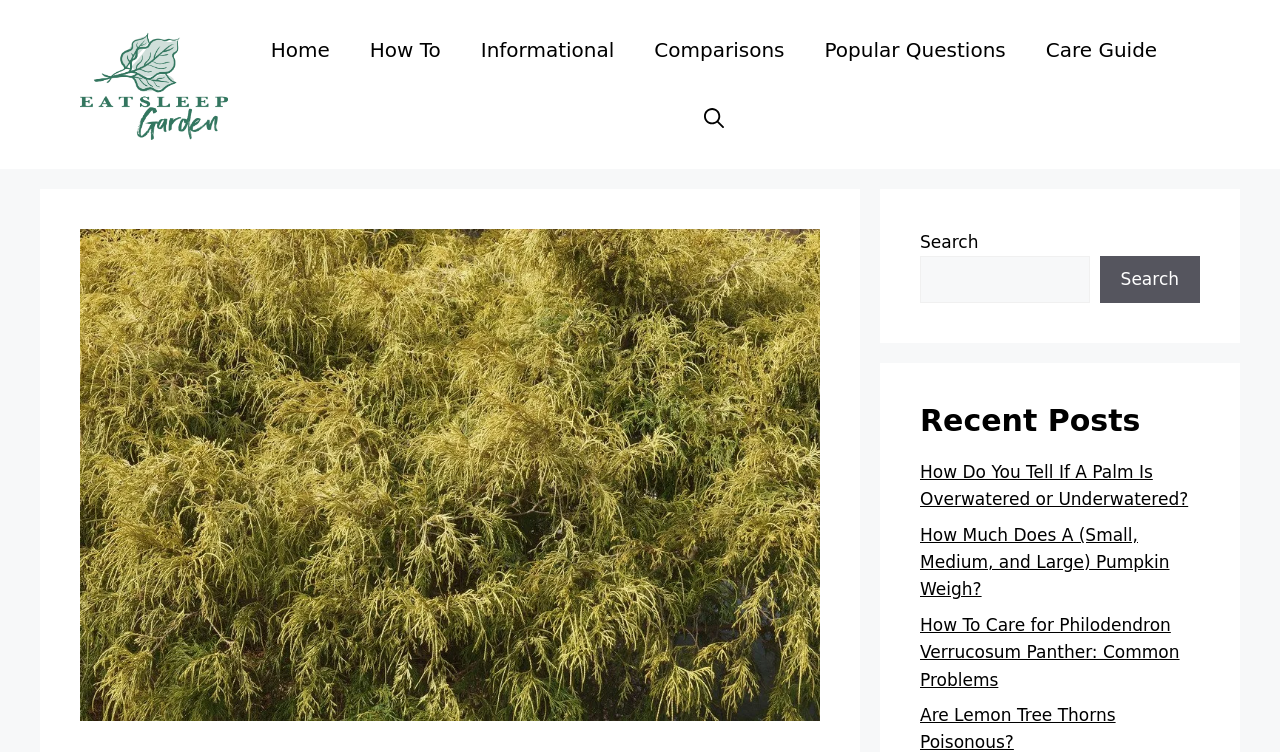How many navigation links are there?
Refer to the image and give a detailed answer to the question.

The navigation links can be found in the primary navigation section, which includes links to 'Home', 'How To', 'Informational', 'Comparisons', 'Popular Questions', and 'Care Guide', totaling 6 links.